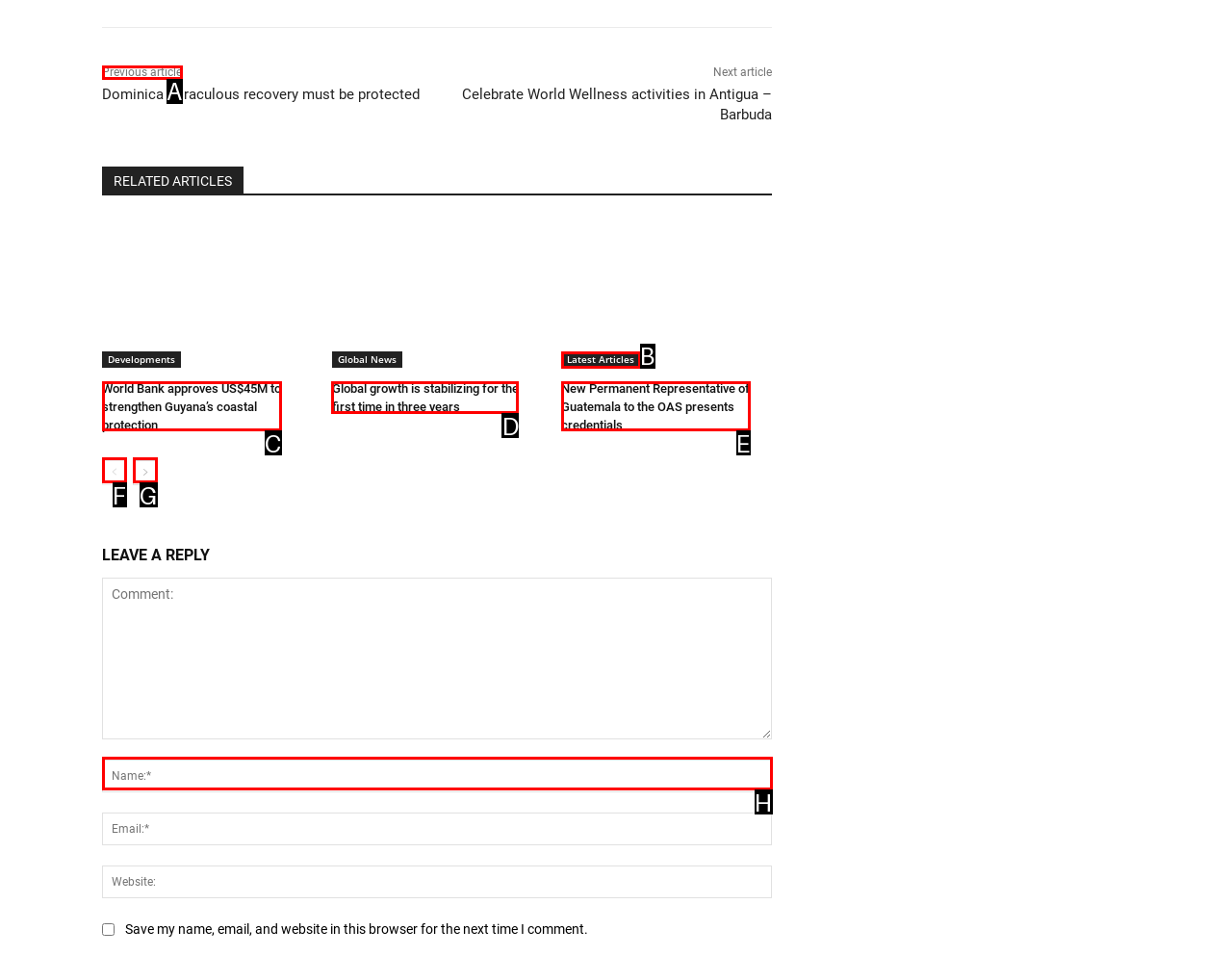To complete the instruction: Click on the previous article, which HTML element should be clicked?
Respond with the option's letter from the provided choices.

A